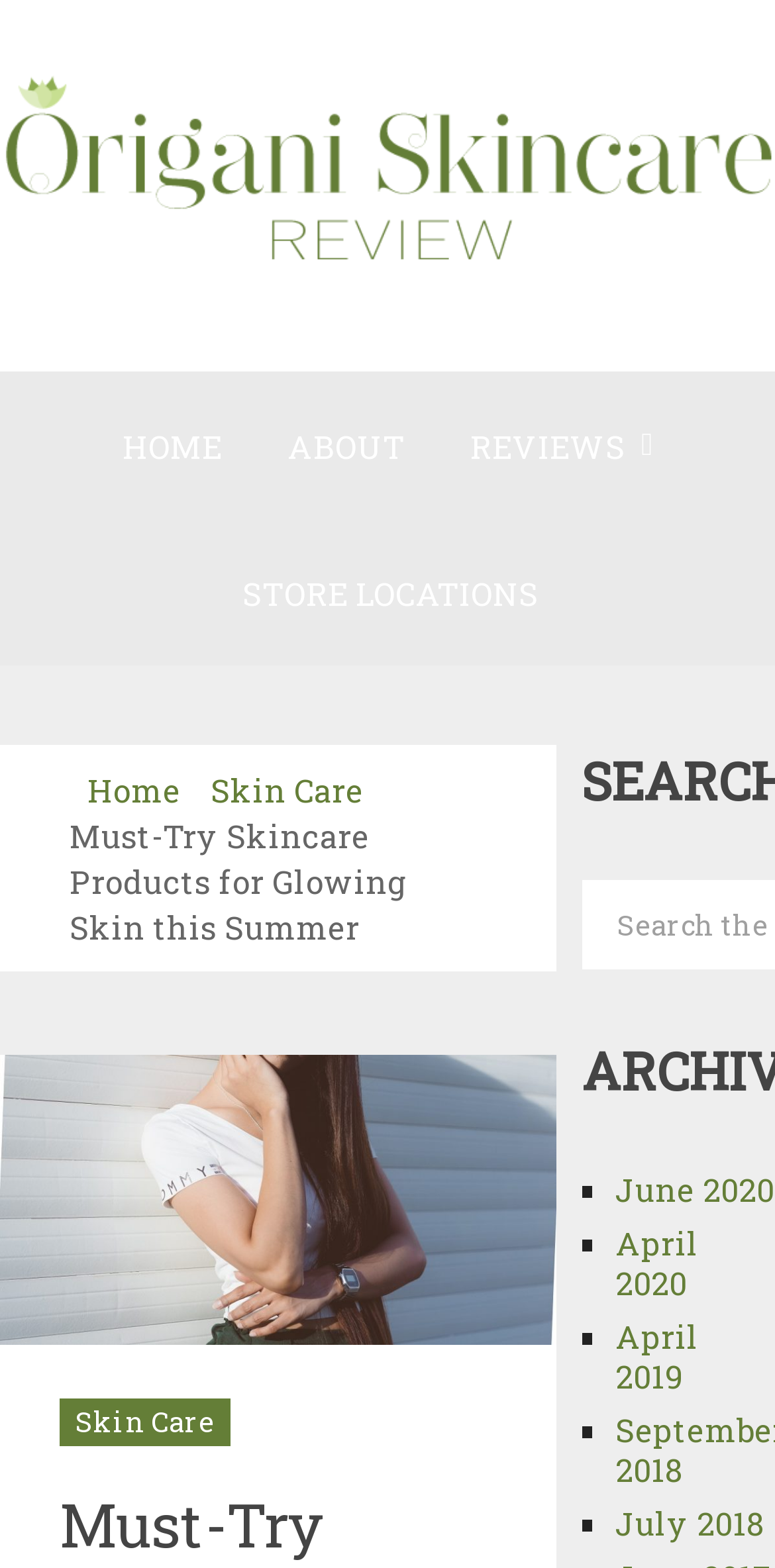What is the purpose of the textbox in the SEARCH section?
Give a detailed explanation using the information visible in the image.

I determined this answer by looking at the textbox with the description 'Search the site' and the button next to it, which suggests that the textbox is used to search for content on the website.